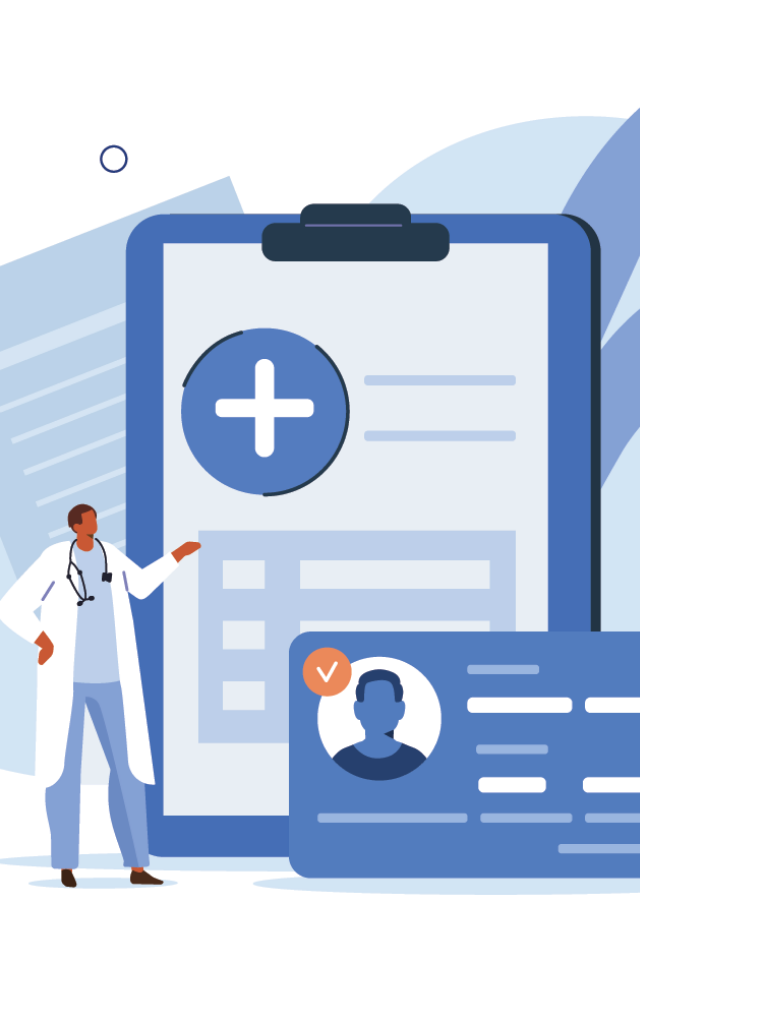Provide a thorough description of the image presented.

The image features a healthcare professional, depicted in a white coat with a stethoscope, gesturing towards a large clipboard displaying a medical form. The clipboard, with a prominent plus sign, symbolizes access to healthcare resources, emphasizing a welcoming approach to medical services. Nearby, a patient profile card with a checkmark suggests approval or verification, indicating personalized patient care. The background incorporates soft blue tones, enhancing the soothing and professional atmosphere, aligning with the theme of evidence-based therapy and psychiatric treatment. This visual representation connects with the message of offering same-day appointments and emphasizes a compassionate, team-oriented healthcare approach.